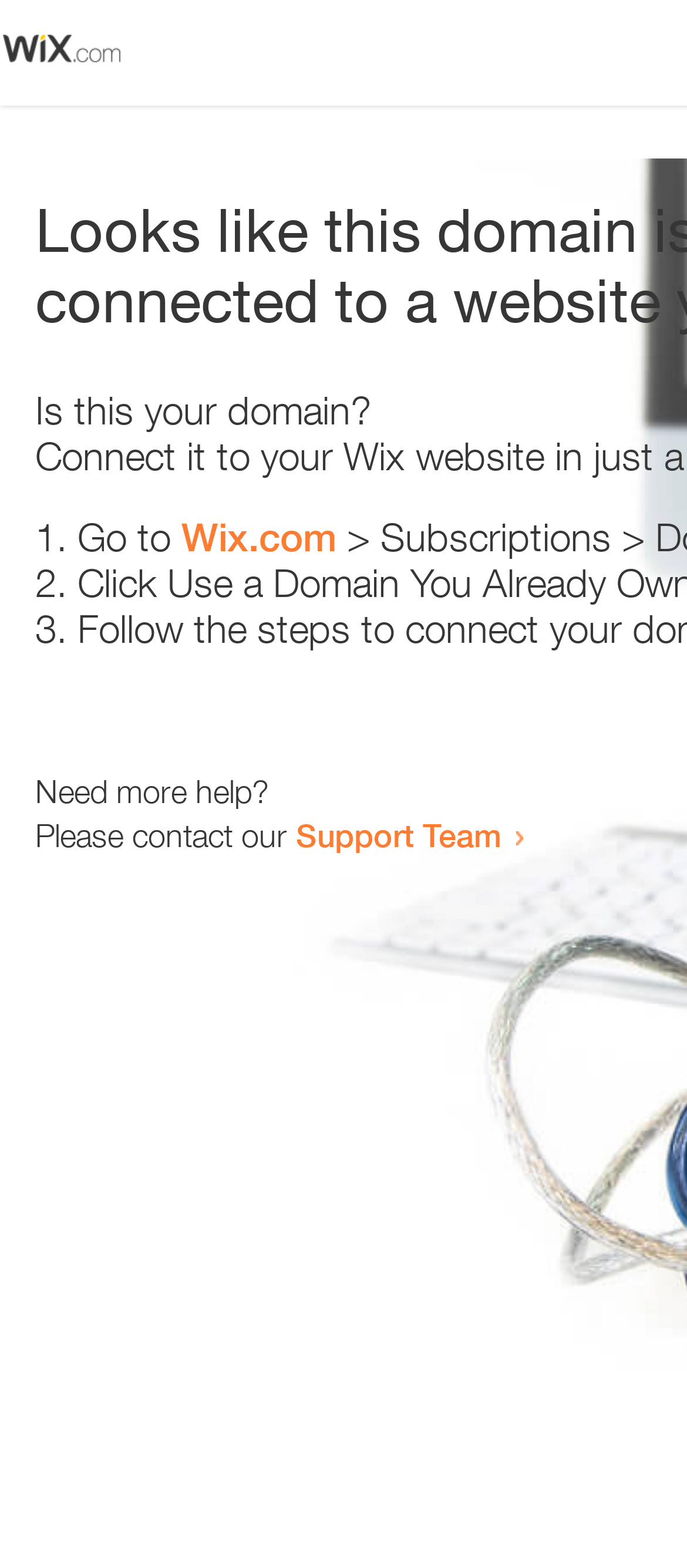Is there an image on the webpage?
Using the screenshot, give a one-word or short phrase answer.

Yes